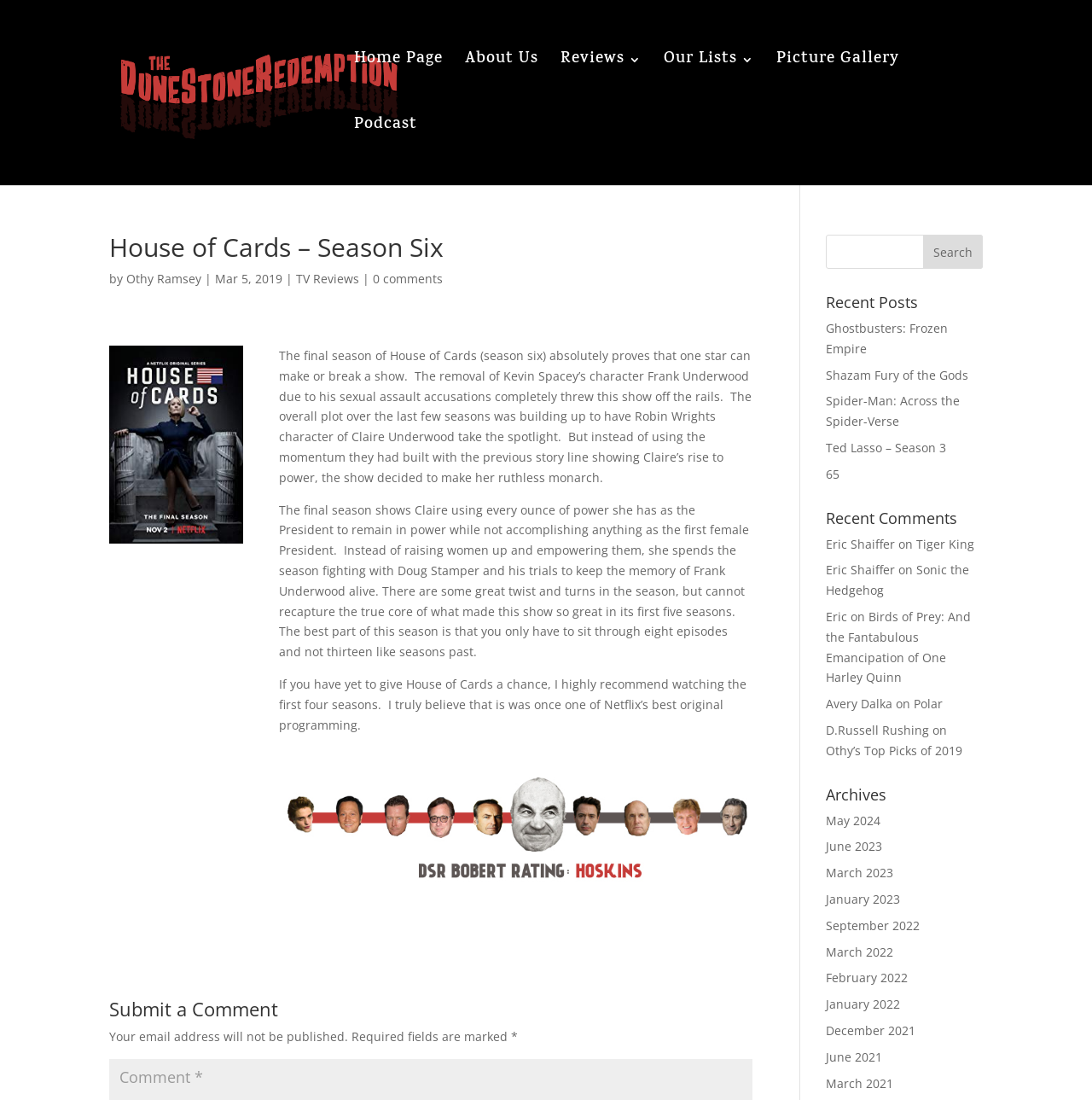Please examine the image and provide a detailed answer to the question: What is the name of the author of the review?

The name of the author of the review can be found in the link 'Othy Ramsey' which is located below the heading 'House of Cards – Season Six'.